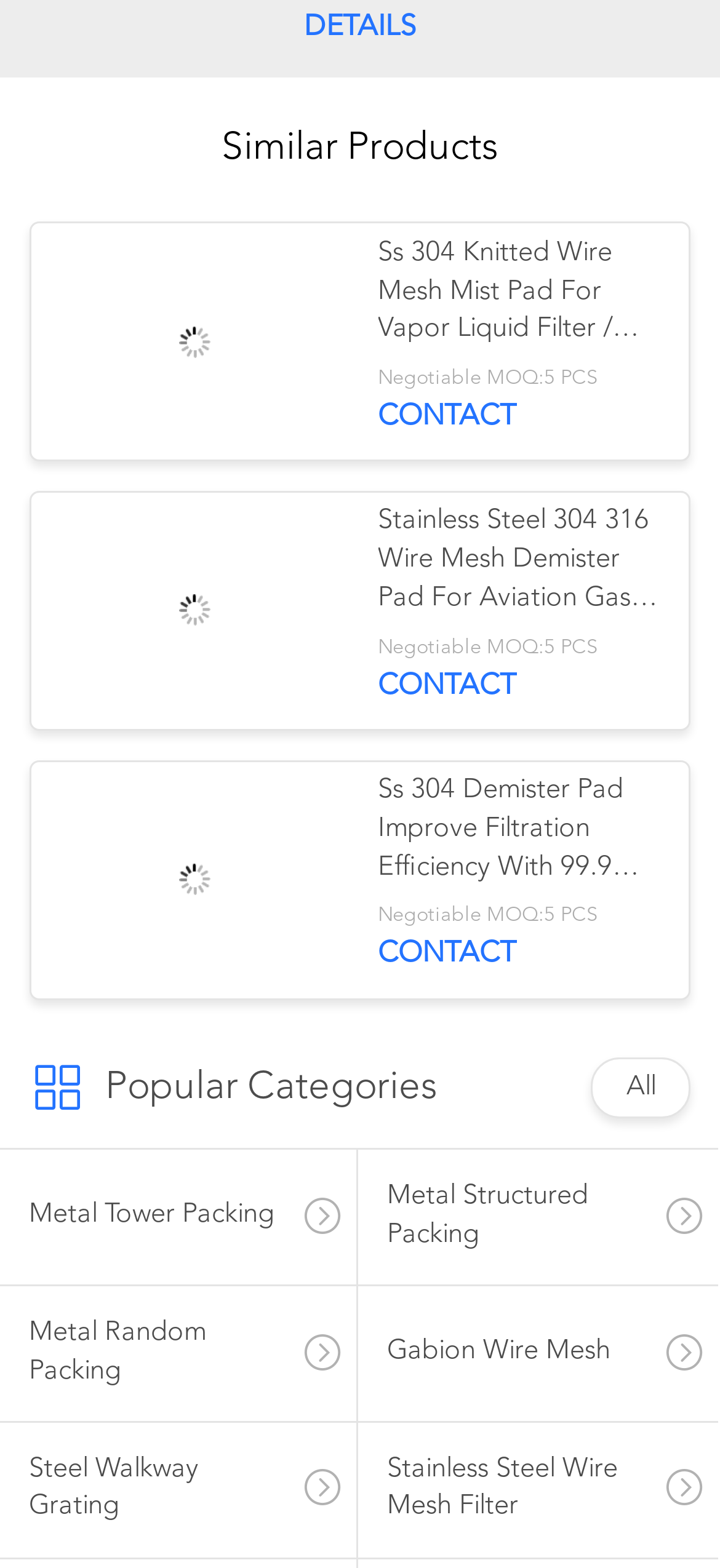How many categories are listed?
With the help of the image, please provide a detailed response to the question.

The webpage lists 6 categories, including 'Metal Tower Packing', 'Metal Structured Packing', 'Metal Random Packing', 'Gabion Wire Mesh', 'Steel Walkway Grating', and 'Stainless Steel Wire Mesh Filter'.